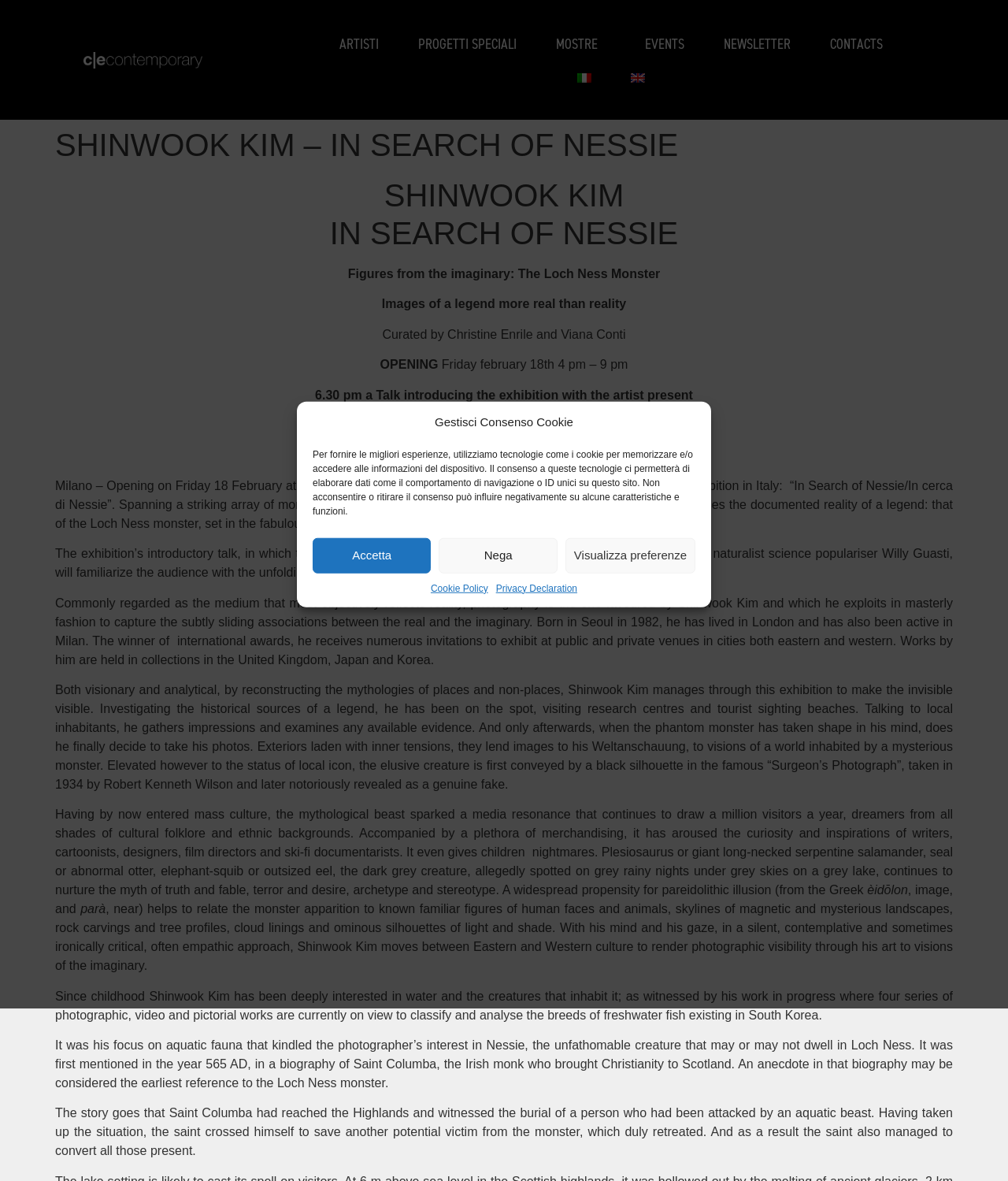Please provide a comprehensive answer to the question based on the screenshot: What is the name of the lake mentioned in the exhibition?

I found the answer by reading the text on the webpage, specifically the section that mentions 'the Loch Ness monster'.